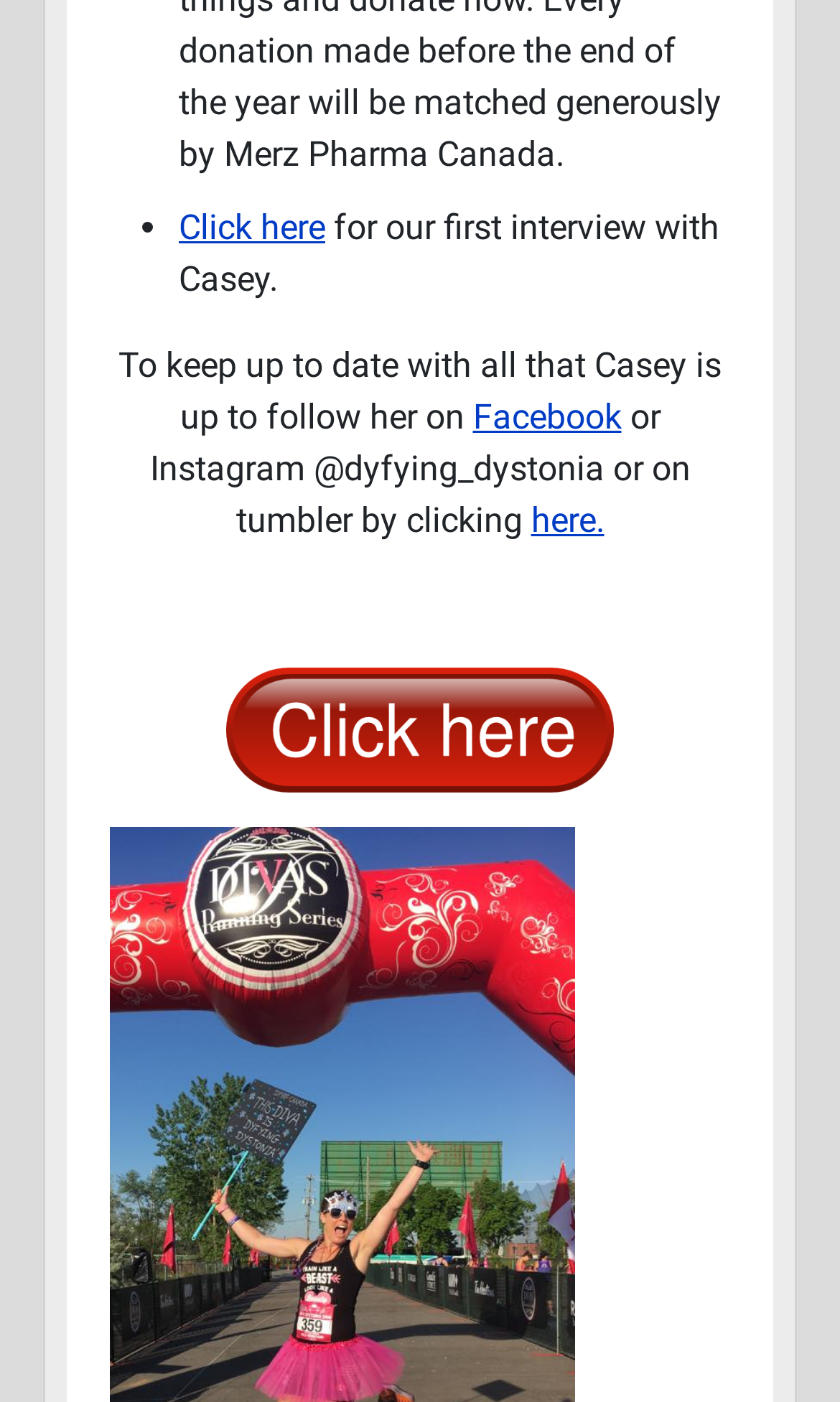Answer the question below in one word or phrase:
Is there an image on the webpage?

Yes